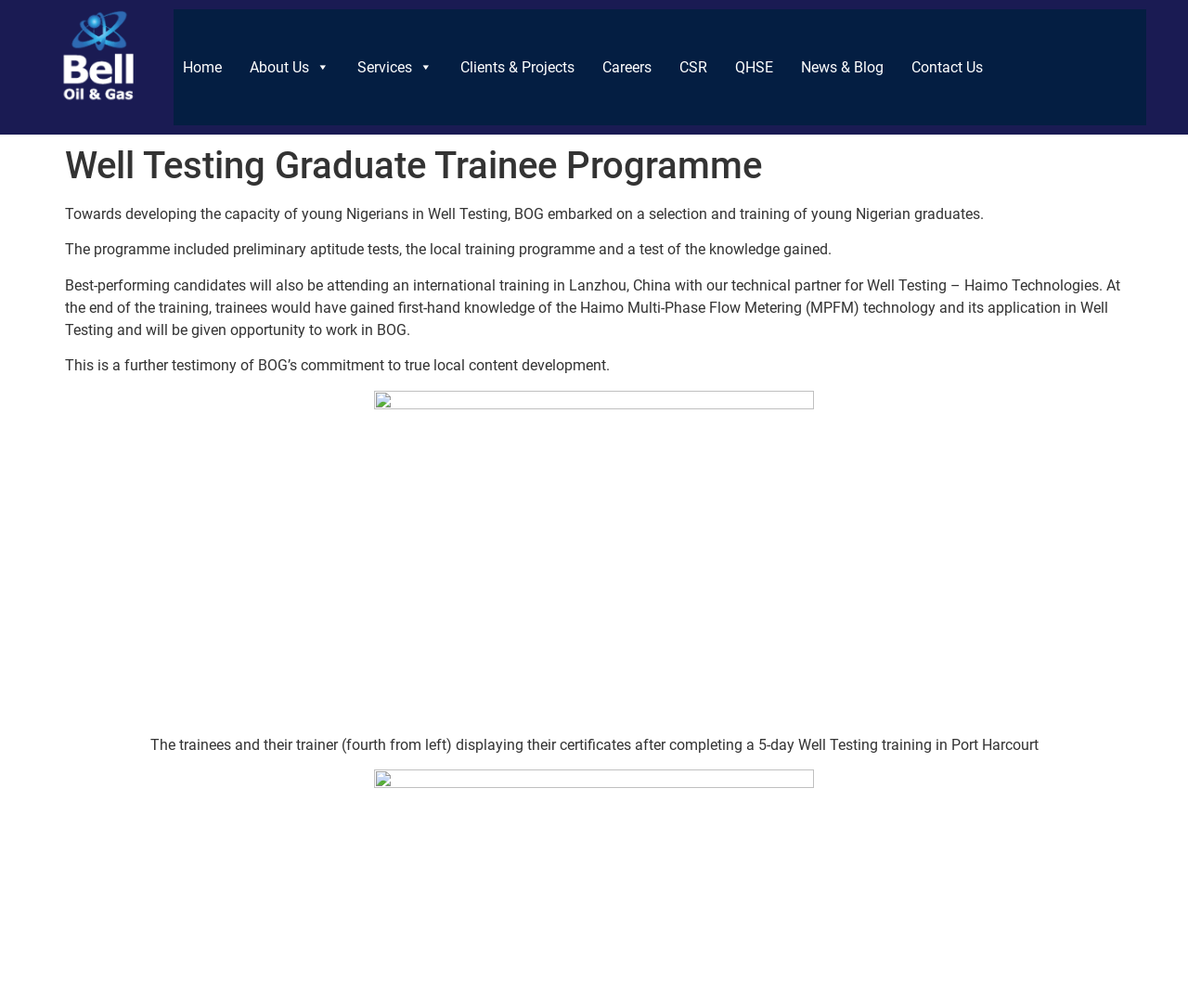Can you find the bounding box coordinates for the element that needs to be clicked to execute this instruction: "Click the Careers link"? The coordinates should be given as four float numbers between 0 and 1, i.e., [left, top, right, bottom].

[0.499, 0.009, 0.556, 0.124]